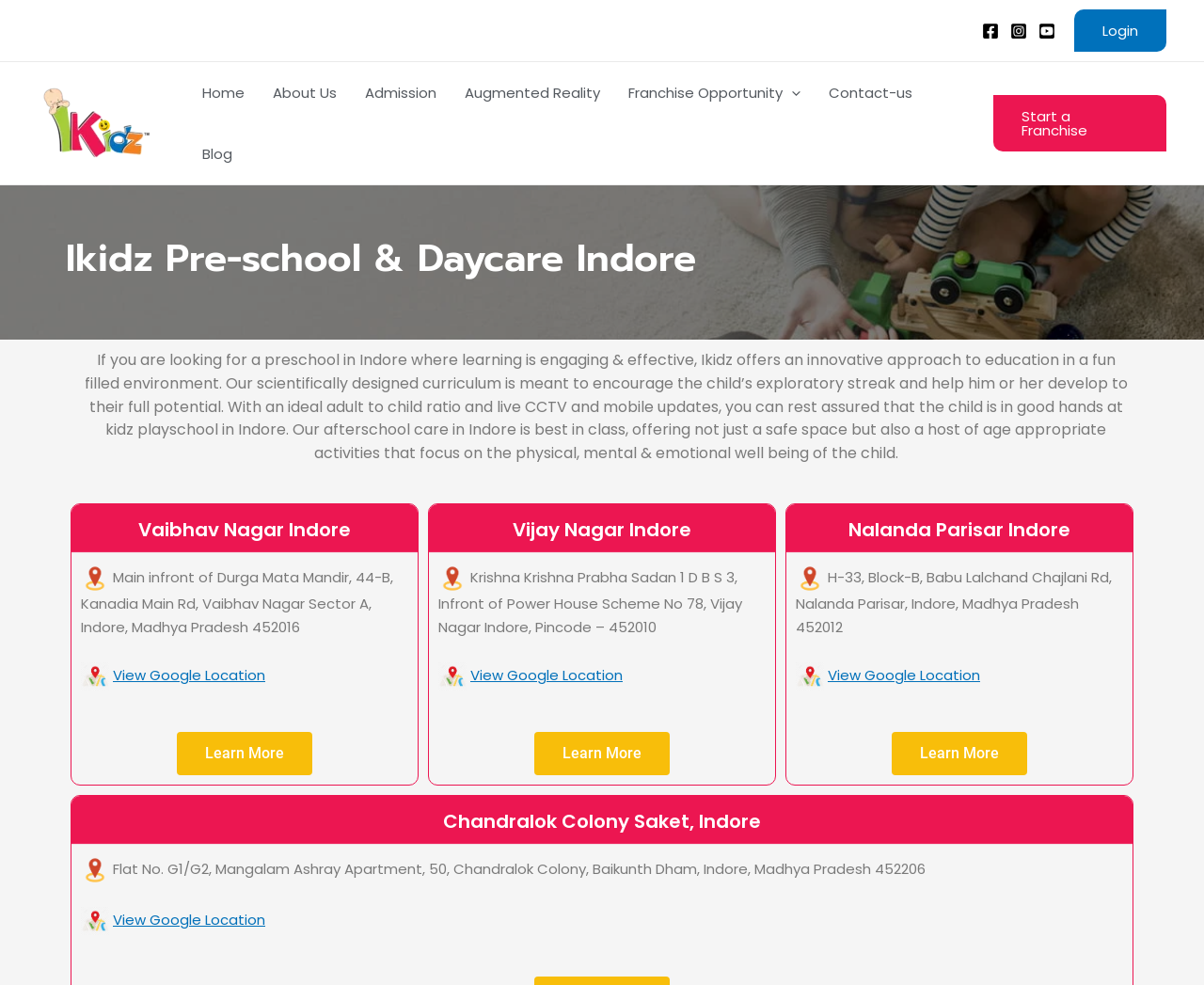Please find and report the bounding box coordinates of the element to click in order to perform the following action: "Start a franchise". The coordinates should be expressed as four float numbers between 0 and 1, in the format [left, top, right, bottom].

[0.825, 0.096, 0.969, 0.154]